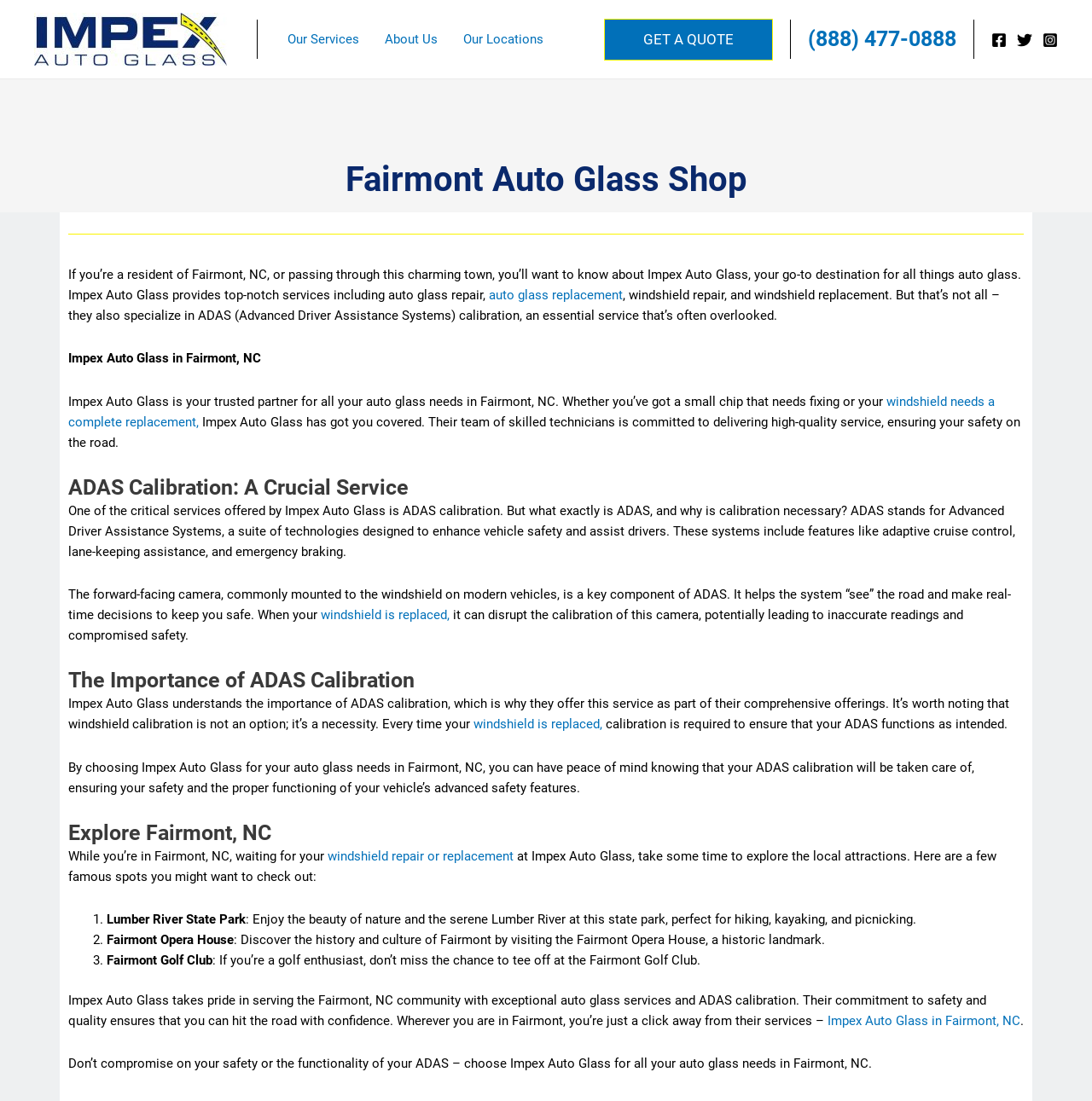Can you show the bounding box coordinates of the region to click on to complete the task described in the instruction: "Call the phone number"?

[0.74, 0.024, 0.876, 0.047]